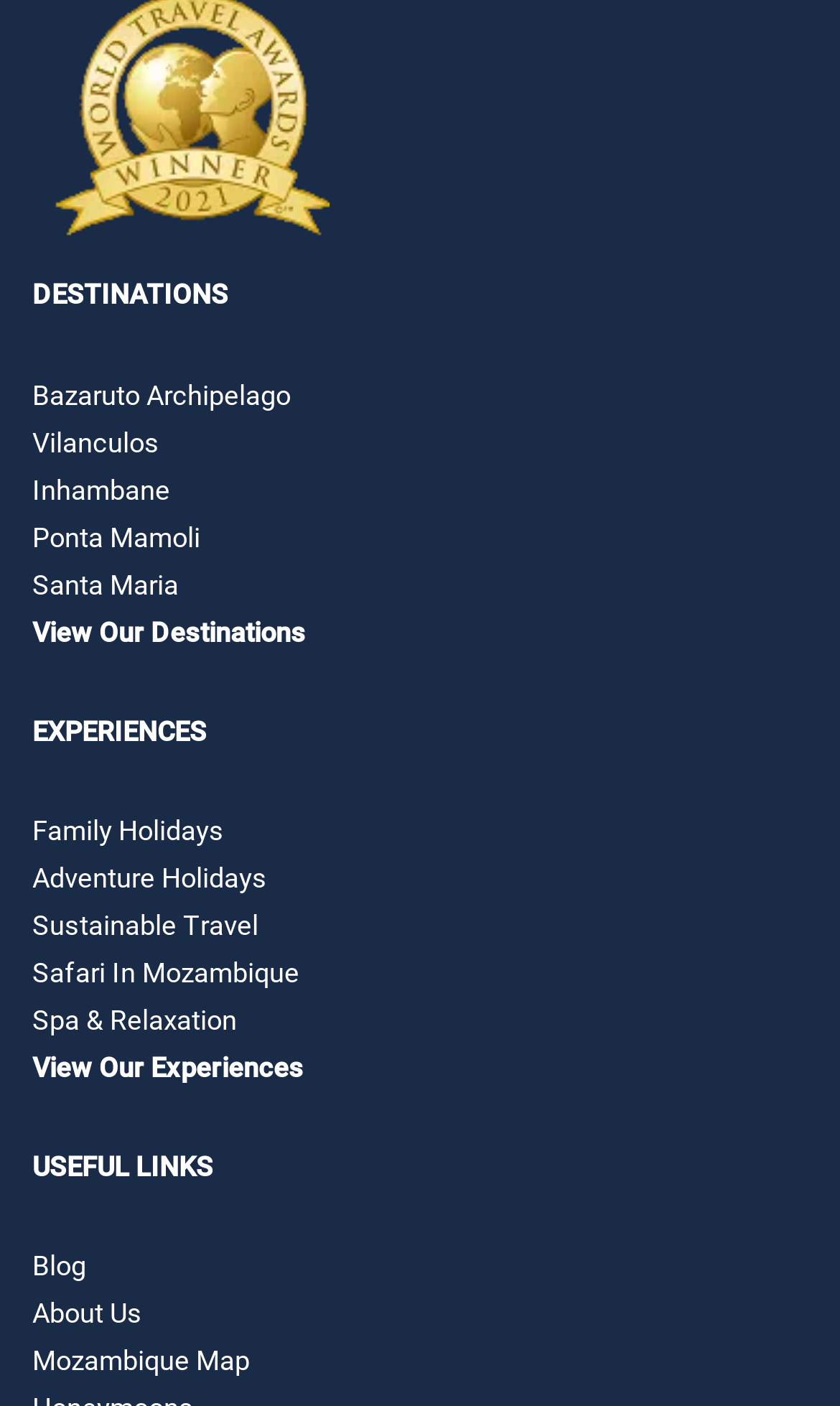Specify the bounding box coordinates of the element's area that should be clicked to execute the given instruction: "View destinations in Bazaruto Archipelago". The coordinates should be four float numbers between 0 and 1, i.e., [left, top, right, bottom].

[0.038, 0.269, 0.346, 0.292]